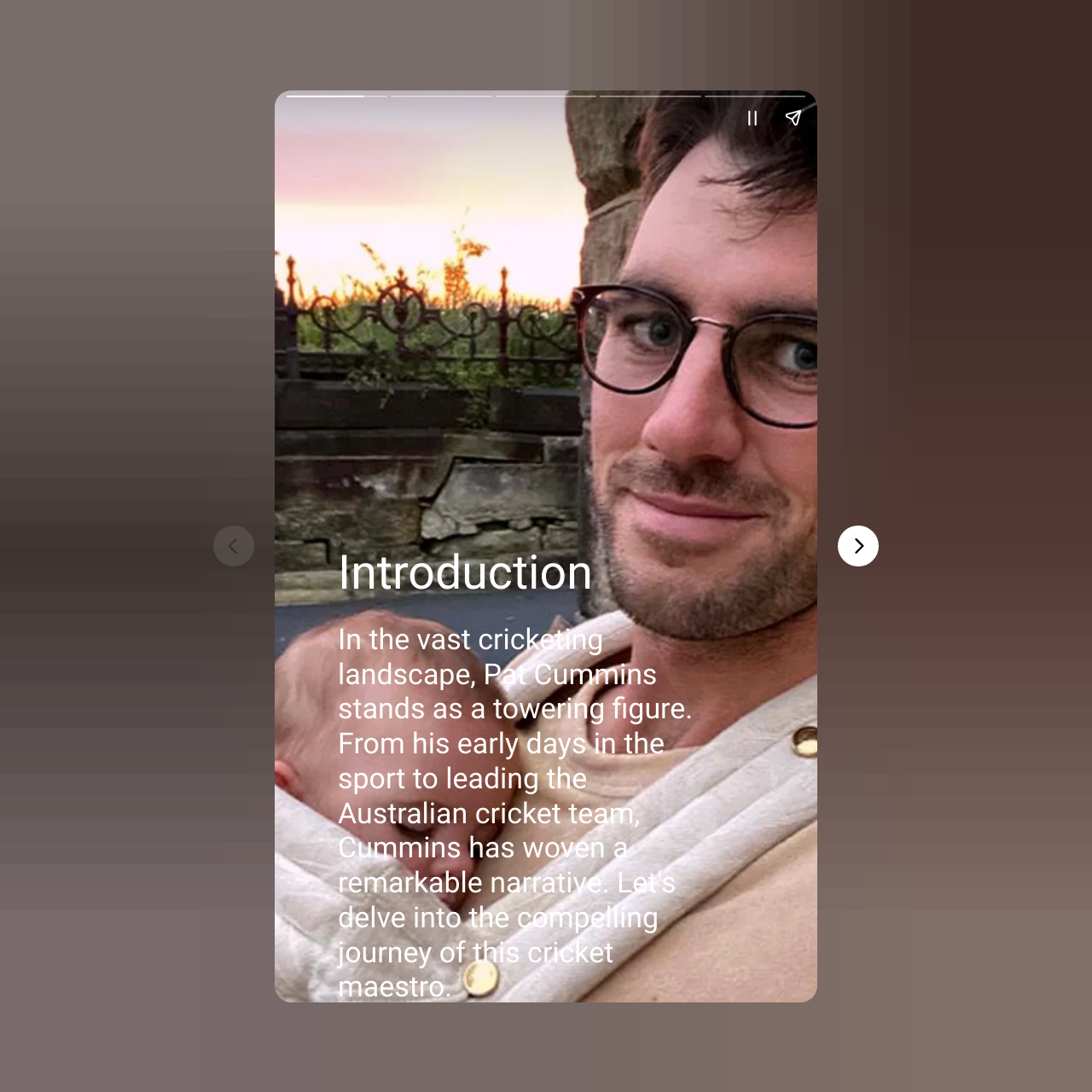What is the current page navigation status?
Based on the image, provide a one-word or brief-phrase response.

First page